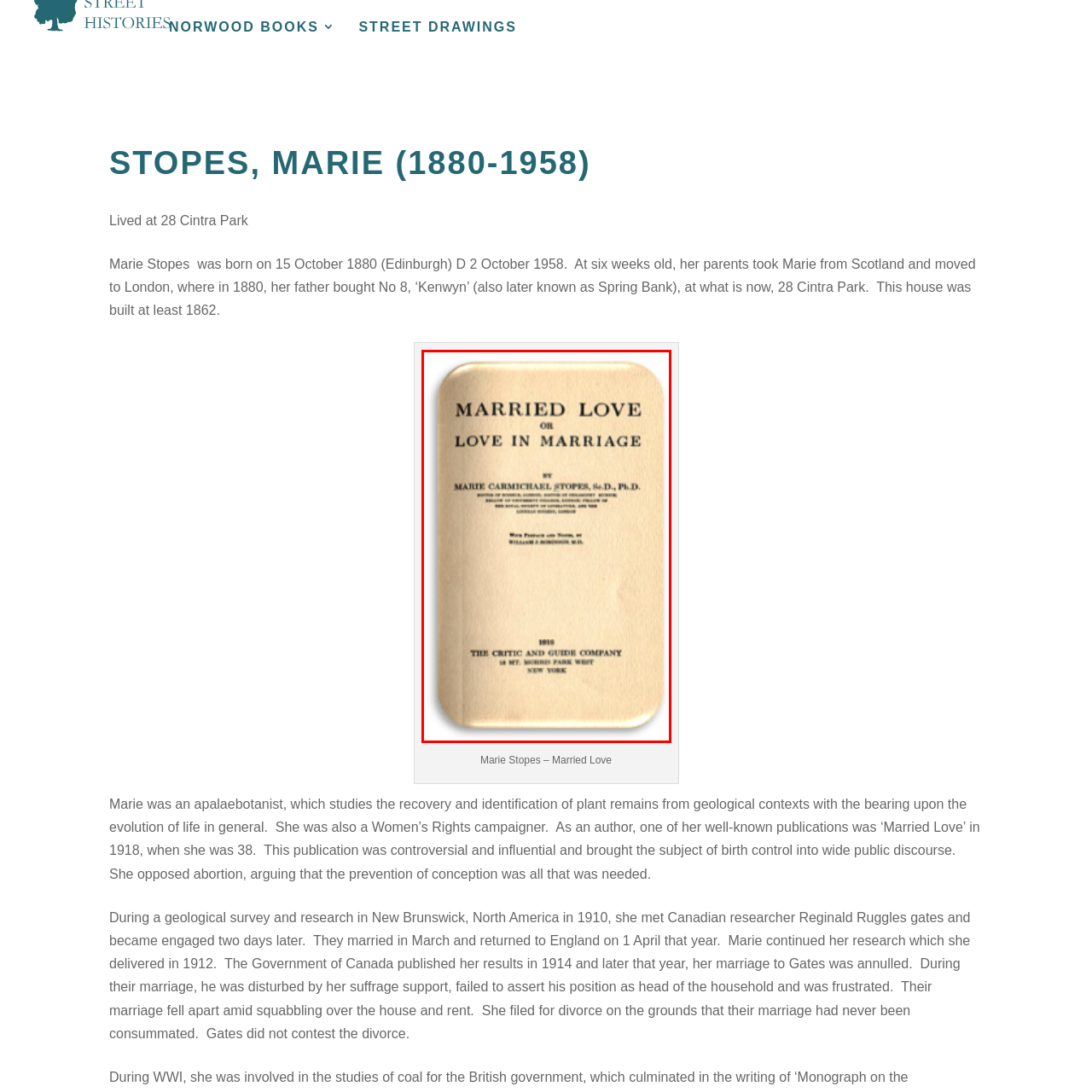In what year was the book published?
Examine the image inside the red bounding box and give an in-depth answer to the question, using the visual evidence provided.

The book 'Married Love, or Love in Marriage' by Marie Carmichael Stopes was published in 1918 by The Critic and Guide Company in New York.